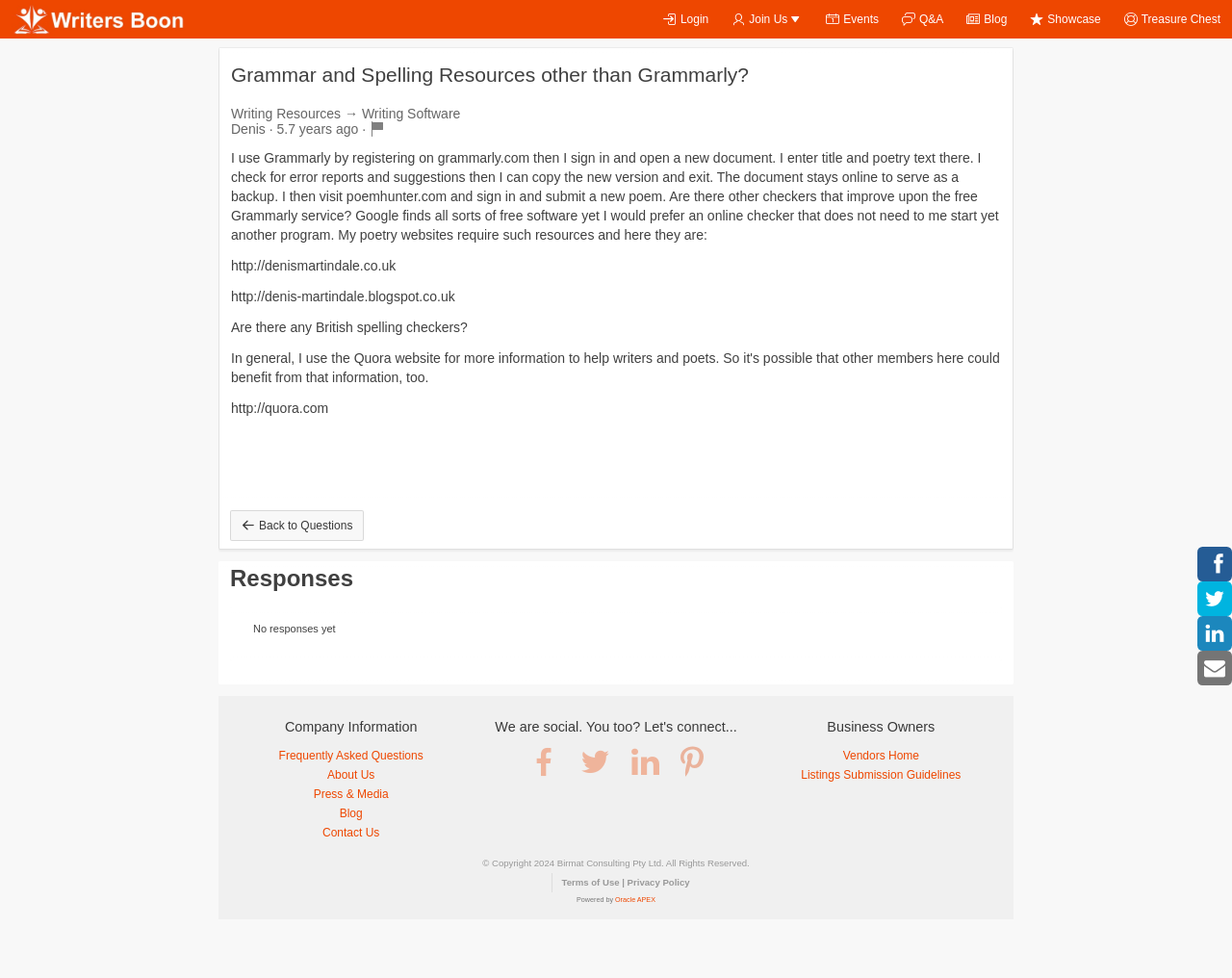Can you find the bounding box coordinates of the area I should click to execute the following instruction: "View the 'Frequently Asked Questions'"?

[0.226, 0.765, 0.344, 0.779]